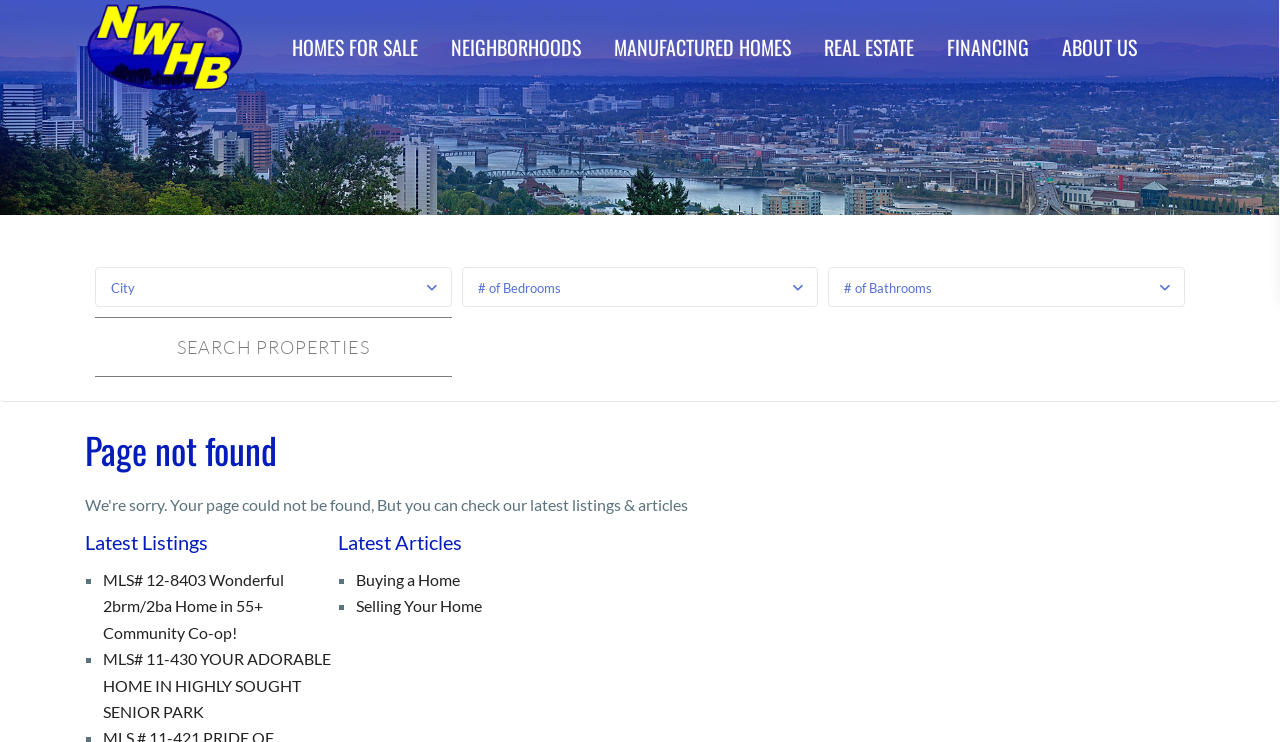Using the element description: "Twitter", determine the bounding box coordinates. The coordinates should be in the format [left, top, right, bottom], with values between 0 and 1.

None